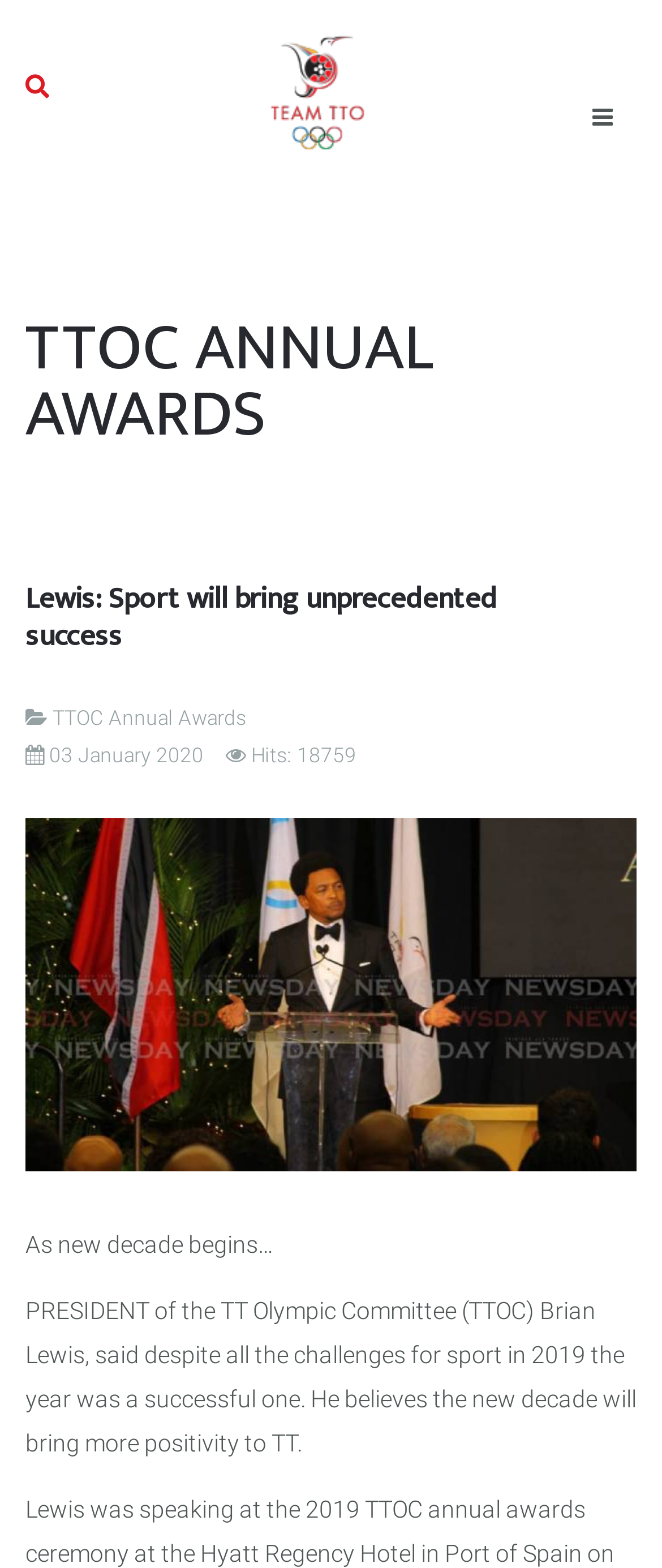What is the name of the Olympic Committee?
Give a one-word or short phrase answer based on the image.

TT Olympic Committee